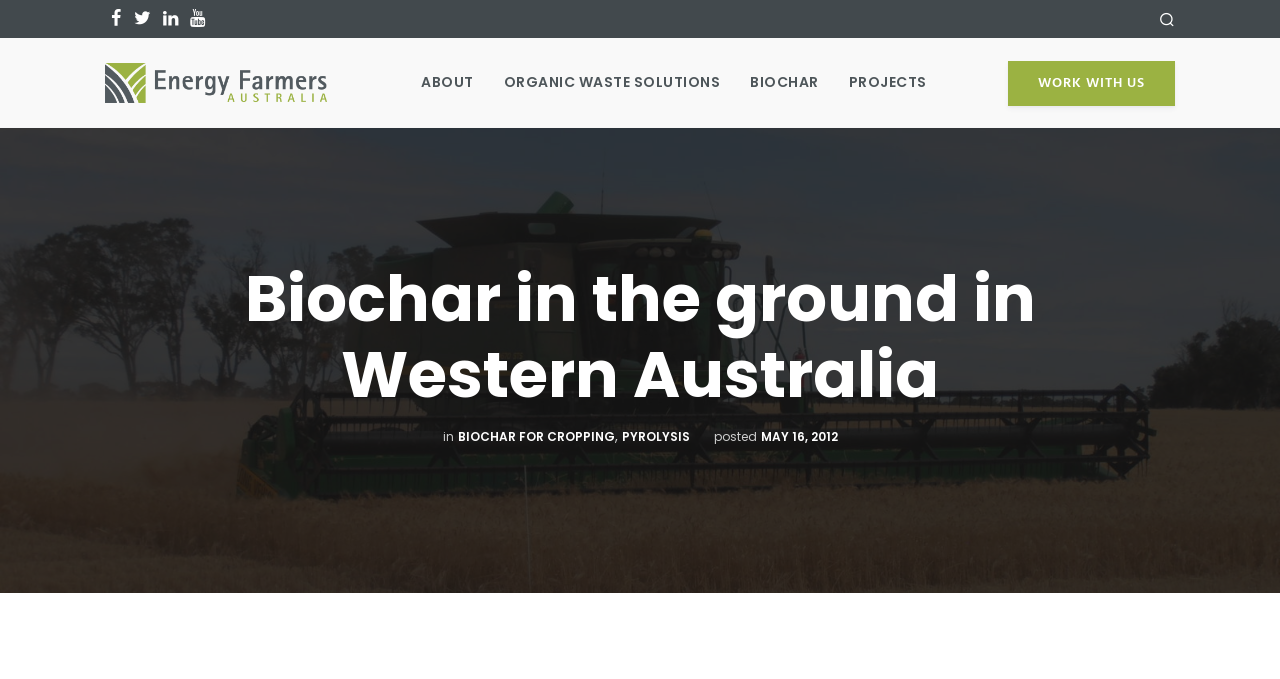How many social media links are there?
Provide a detailed and extensive answer to the question.

There are five social media links located at the top right corner of the webpage, represented by icons with OCR text '', '', '', '', and ''.